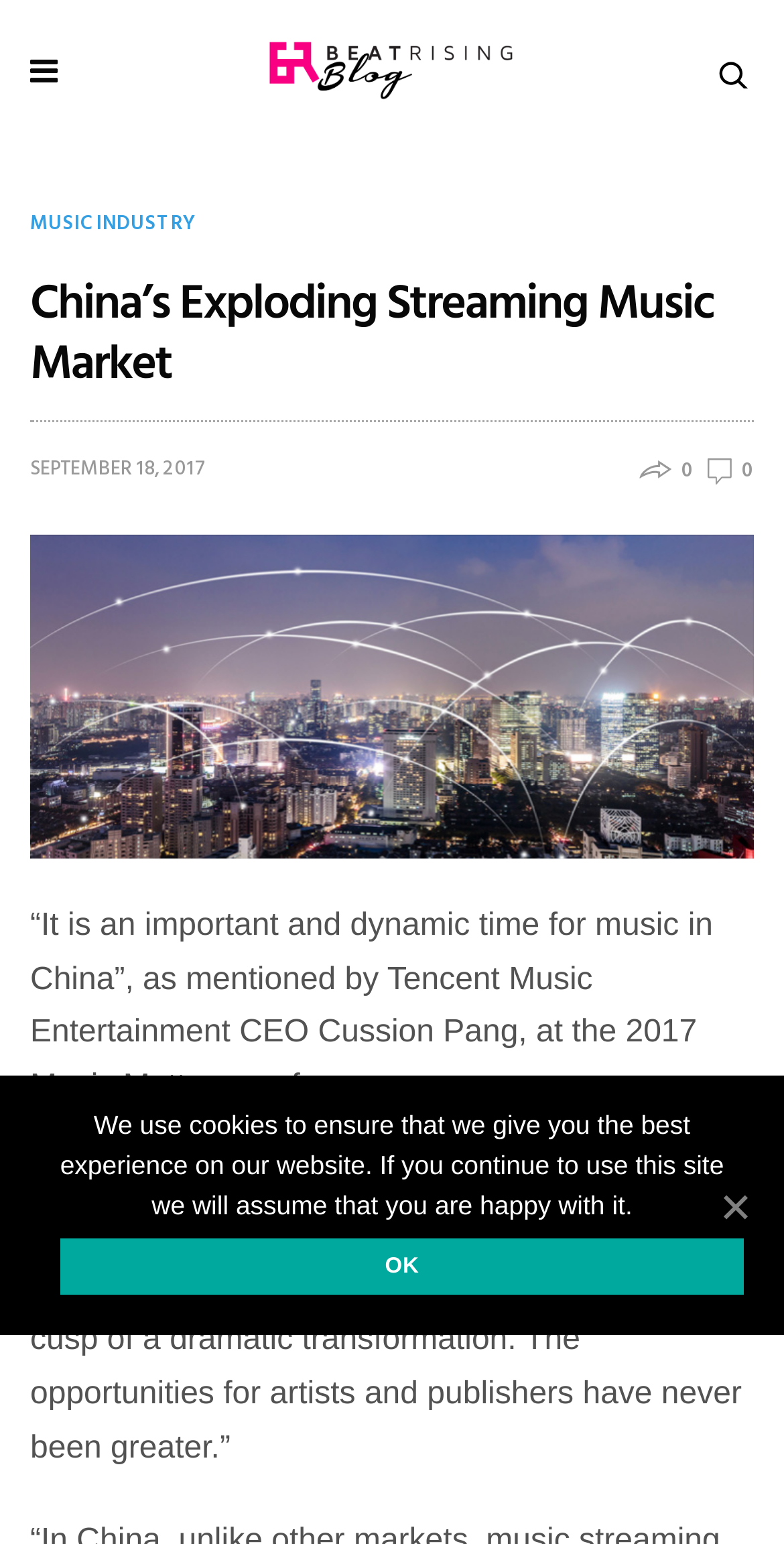Locate the UI element described by name="s" placeholder="Search" in the provided webpage screenshot. Return the bounding box coordinates in the format (top-left x, top-left y, bottom-right x, bottom-right y), ensuring all values are between 0 and 1.

[0.221, 0.076, 0.964, 0.139]